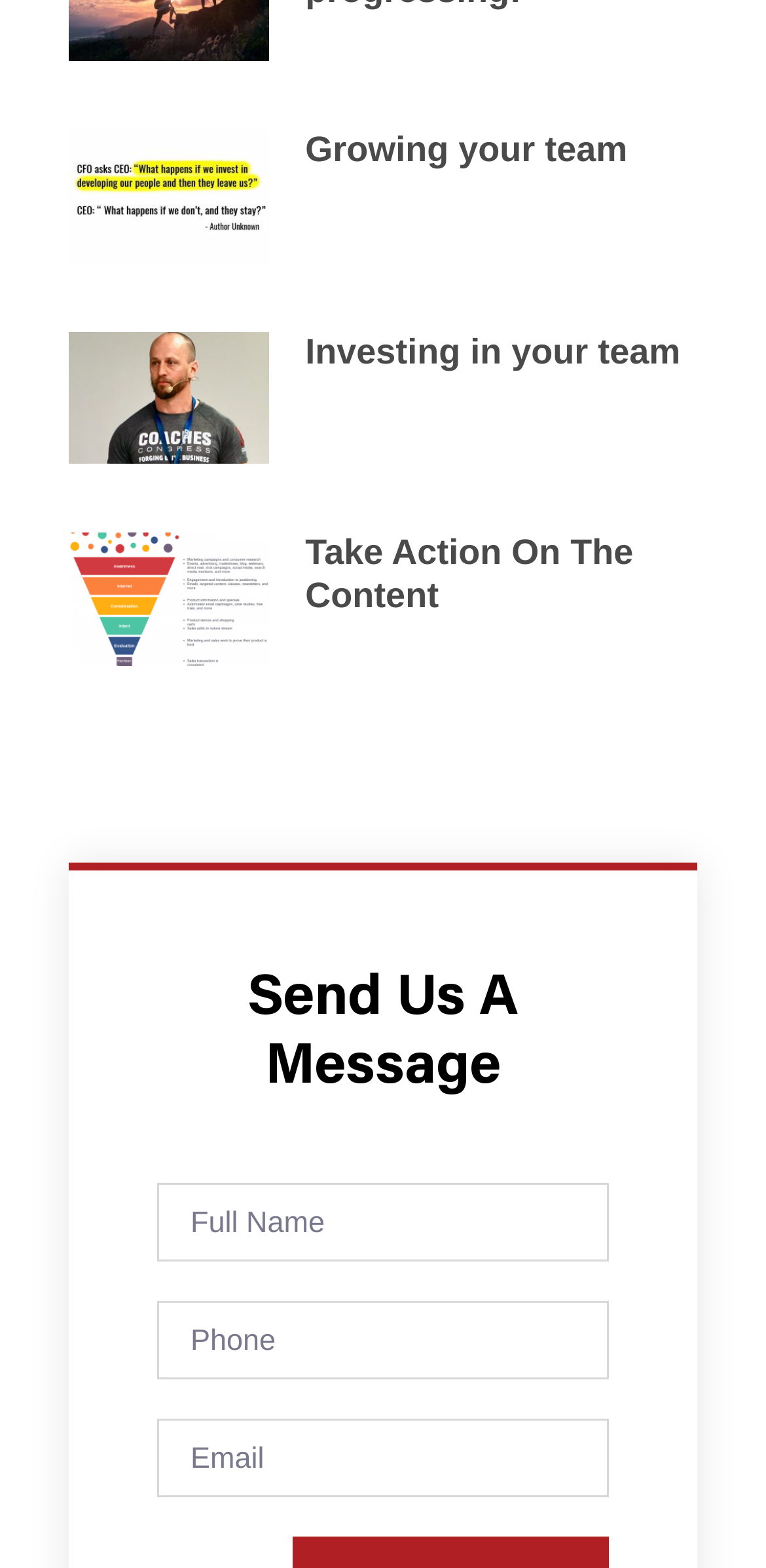Provide the bounding box coordinates of the HTML element this sentence describes: "parent_node: Email name="form_fields[field_1]" placeholder="Email"". The bounding box coordinates consist of four float numbers between 0 and 1, i.e., [left, top, right, bottom].

[0.205, 0.905, 0.795, 0.955]